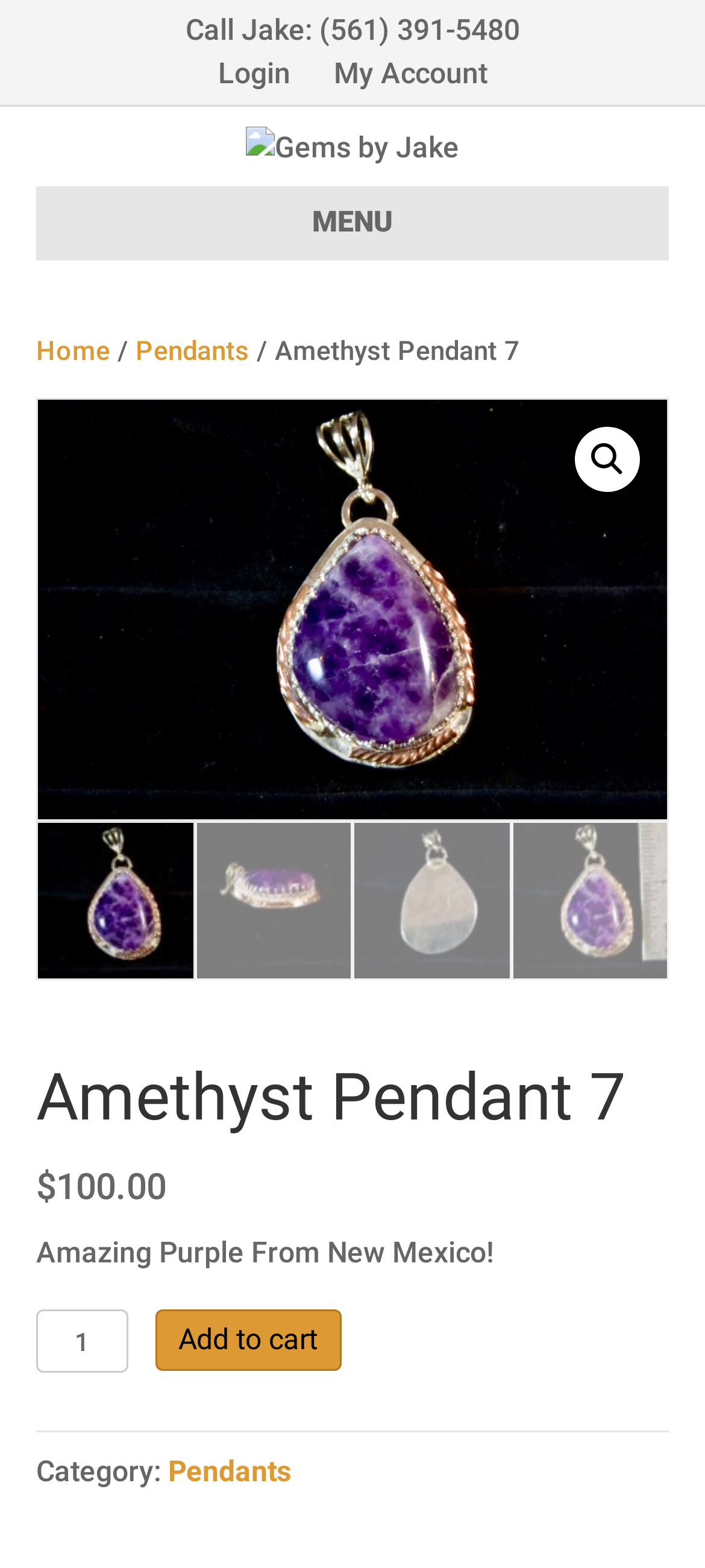Locate the bounding box coordinates of the area you need to click to fulfill this instruction: 'Search'. The coordinates must be in the form of four float numbers ranging from 0 to 1: [left, top, right, bottom].

[0.815, 0.387, 0.908, 0.429]